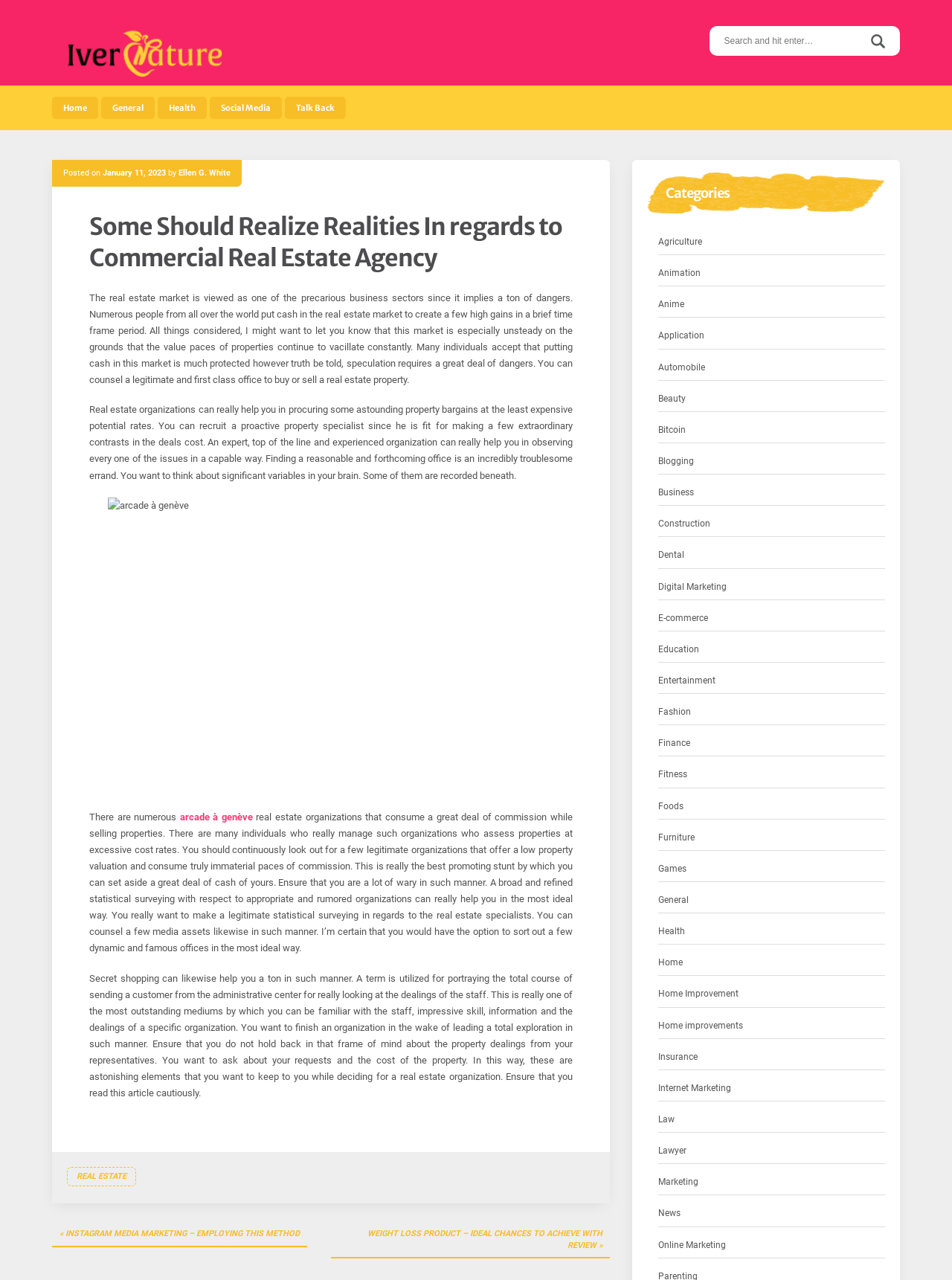Identify the bounding box for the described UI element. Provide the coordinates in (top-left x, top-left y, bottom-right x, bottom-right y) format with values ranging from 0 to 1: Category & Tags

None